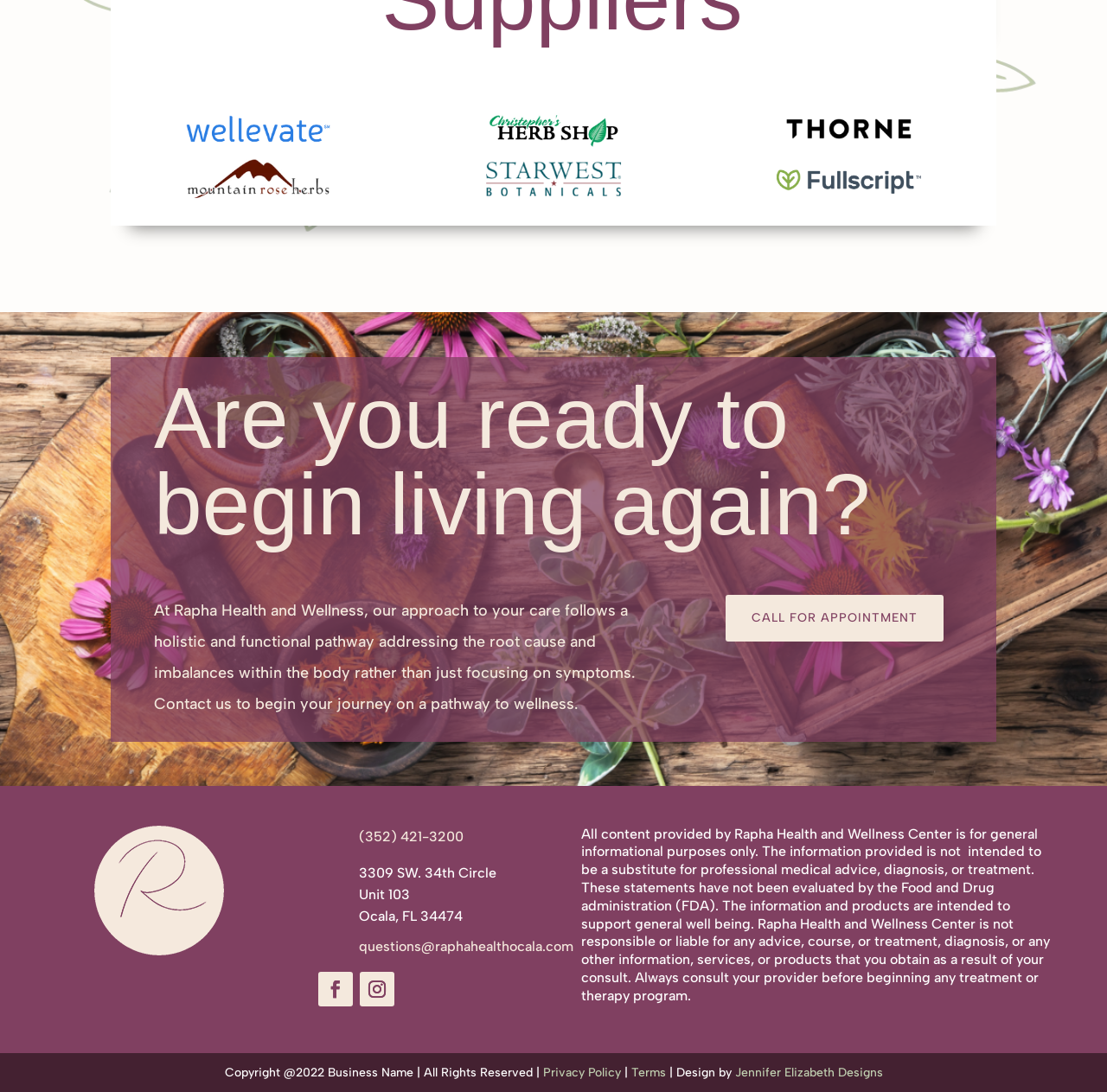Respond concisely with one word or phrase to the following query:
What is the email address to contact for questions?

questions@raphahealthocala.com